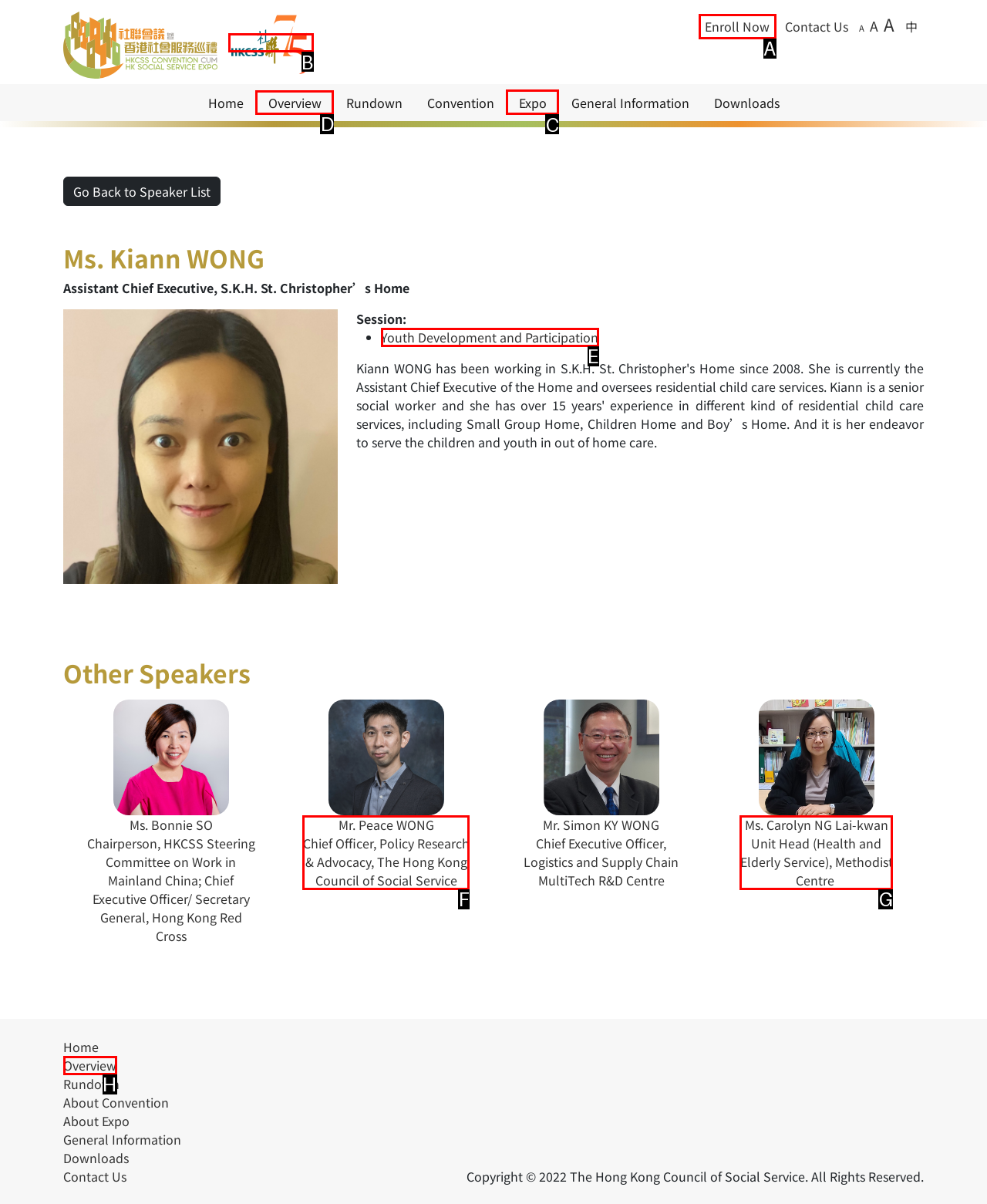Select the appropriate letter to fulfill the given instruction: View Overview
Provide the letter of the correct option directly.

D